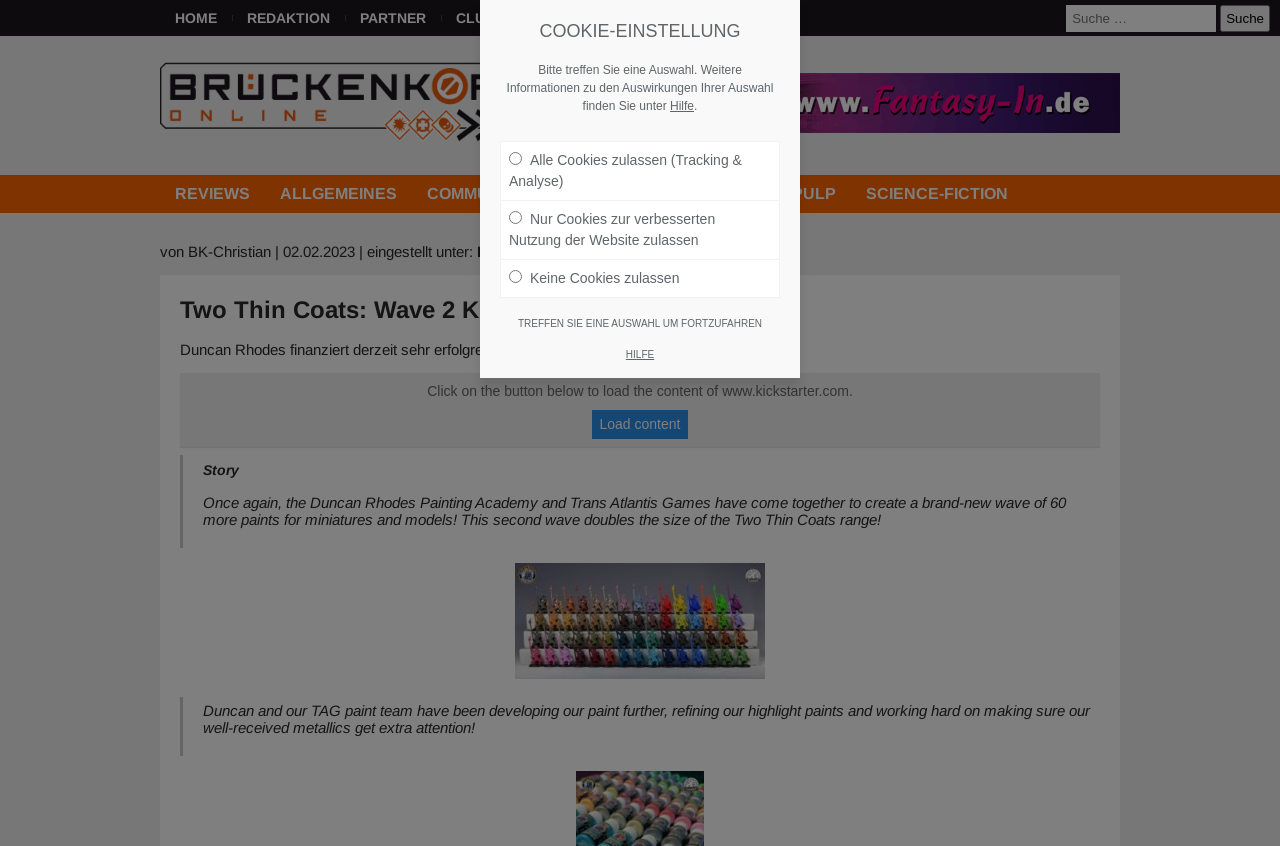Can you show the bounding box coordinates of the region to click on to complete the task described in the instruction: "Search for something"?

[0.833, 0.006, 0.992, 0.038]